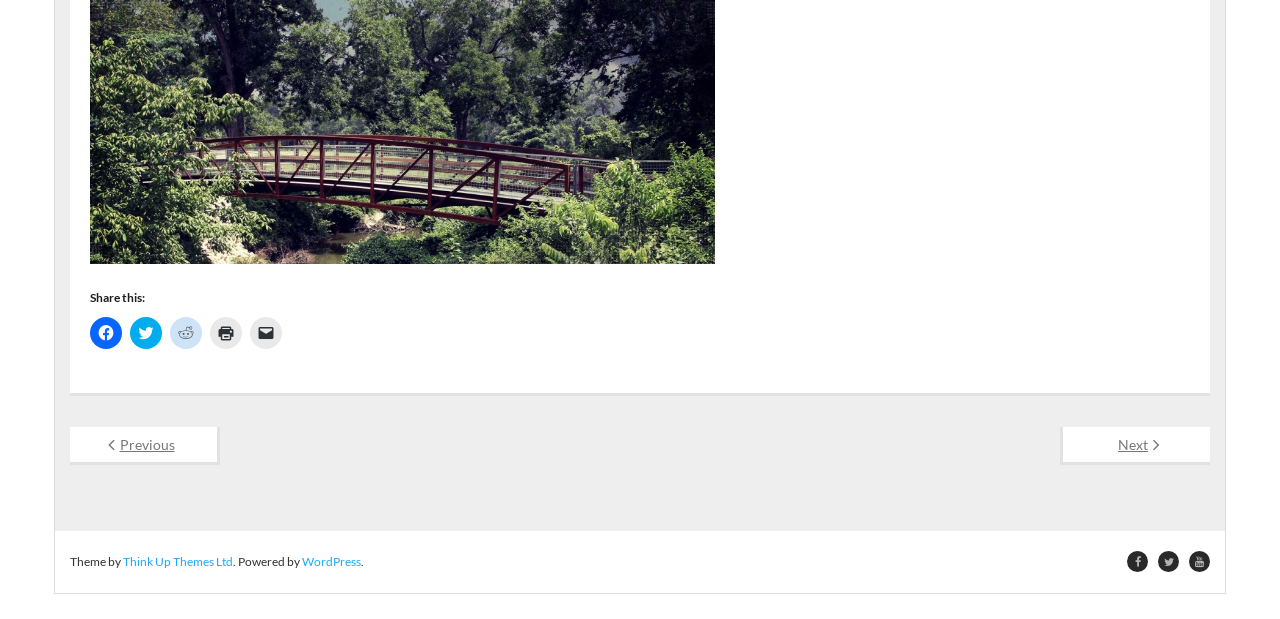Please find the bounding box coordinates of the element that needs to be clicked to perform the following instruction: "Go to next page". The bounding box coordinates should be four float numbers between 0 and 1, represented as [left, top, right, bottom].

[0.828, 0.69, 0.945, 0.751]